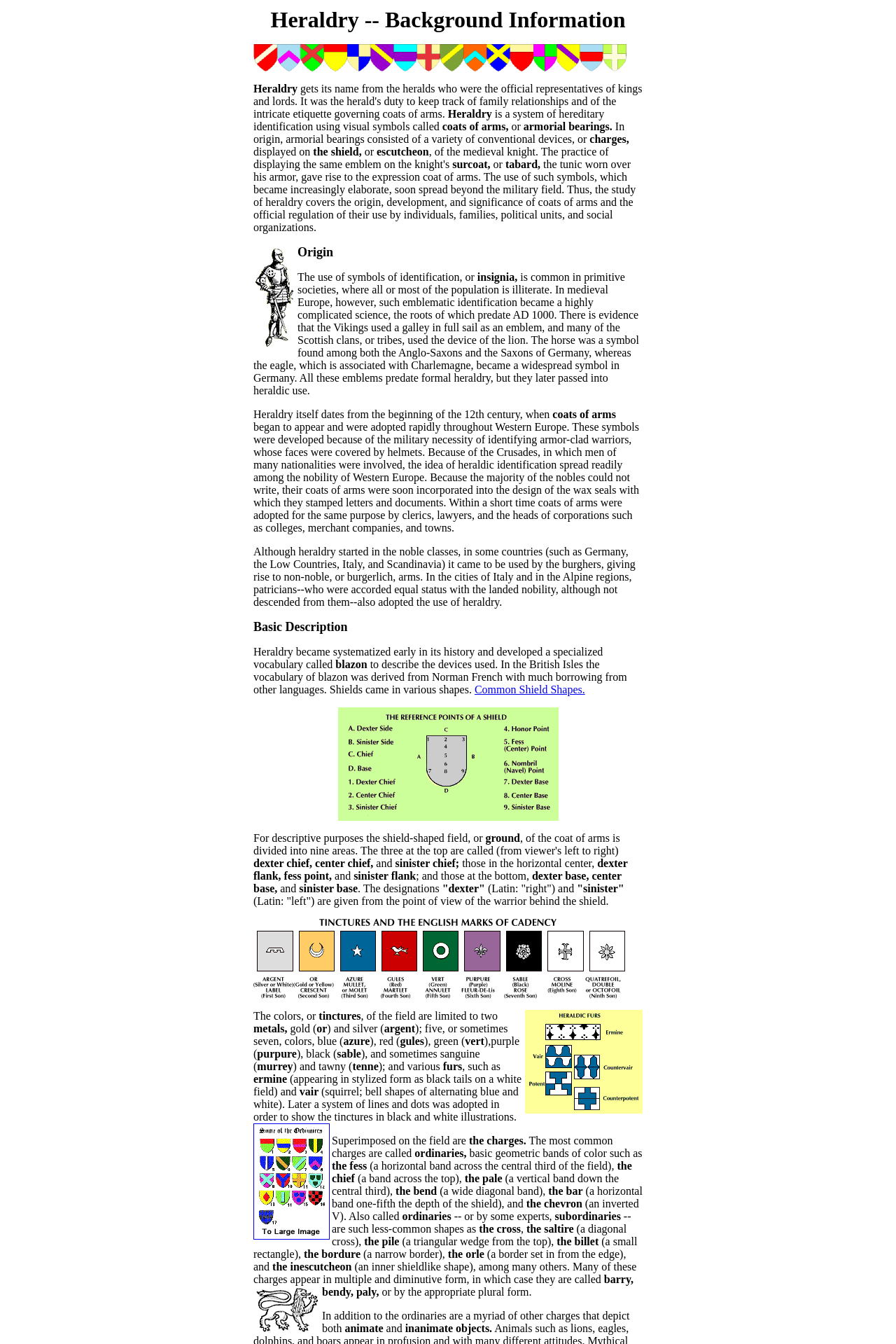What is the term for the right side of a shield?
Please interpret the details in the image and answer the question thoroughly.

The webpage explains that the term 'dexter' refers to the right side of a shield, which is derived from the Latin word for 'right'.